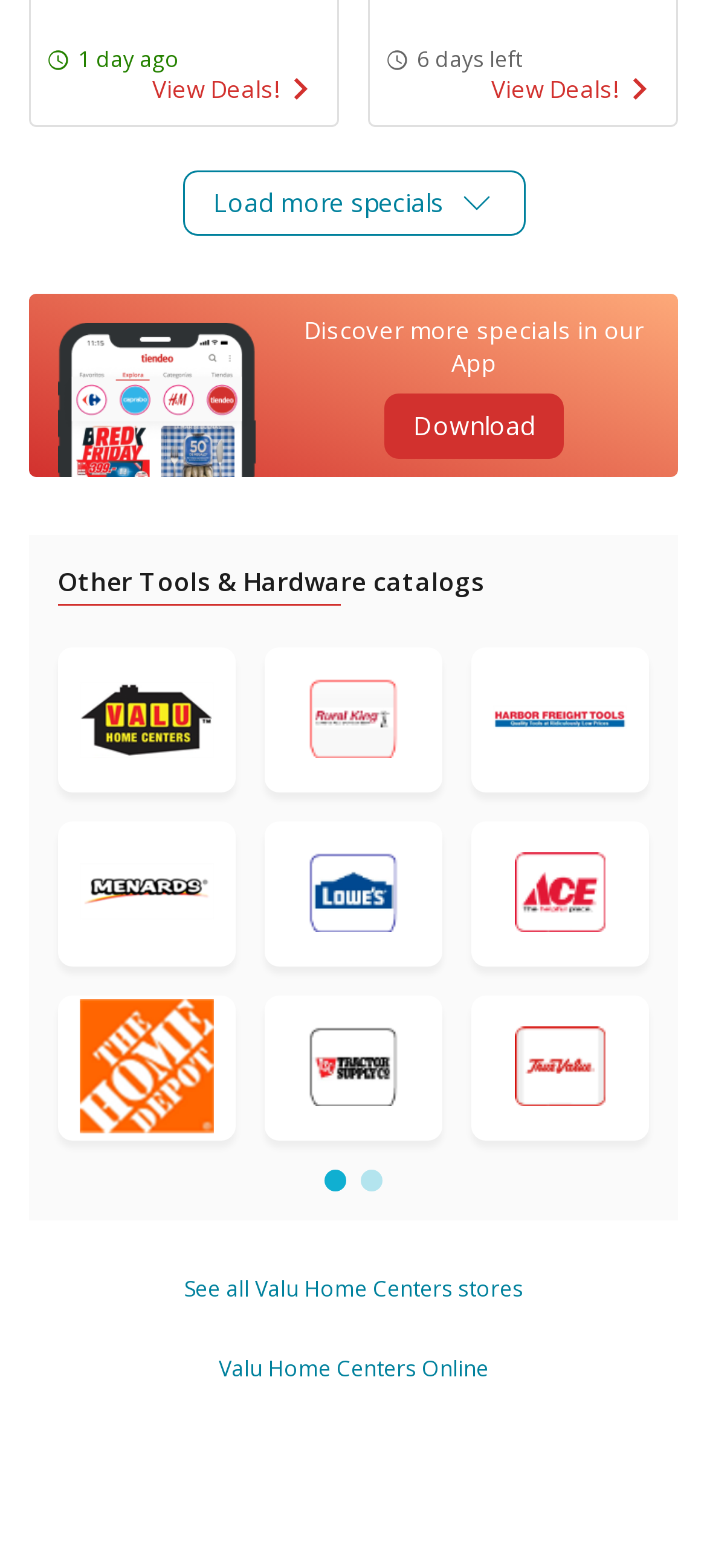What is the purpose of the button?
Refer to the image and provide a detailed answer to the question.

I found a button element with the text 'Load more specials', which suggests that clicking this button will load more special deals or offers.